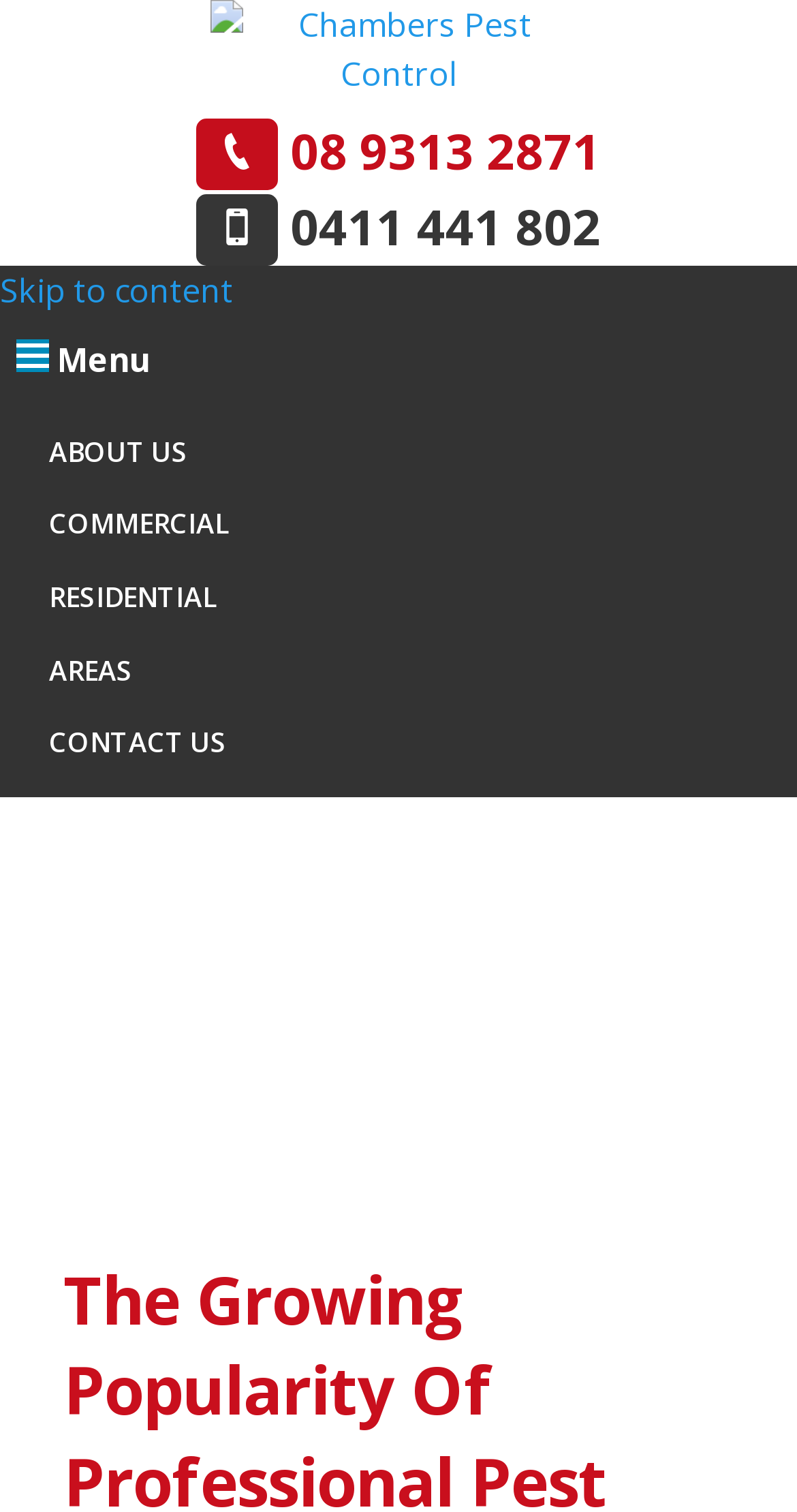What is the name of the company?
From the screenshot, provide a brief answer in one word or phrase.

Chambers Pest Control